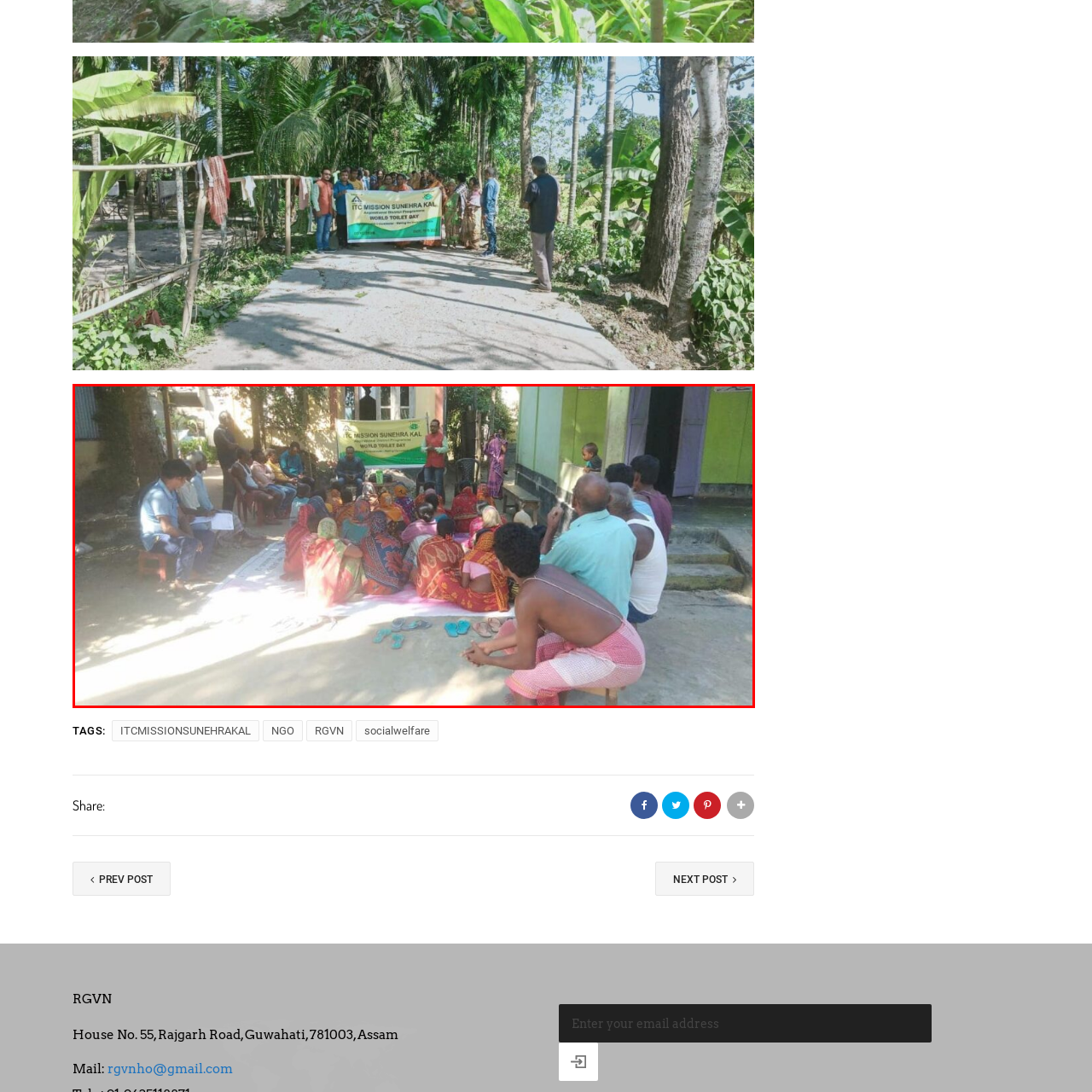Explain thoroughly what is happening in the image that is surrounded by the red box.

The image captures a vibrant community gathering in celebration of World Toilet Day 2022, organized under the ITC MSK Project. In the foreground, community members, predominantly seated on the ground, are attentively engaged in a discussion led by individuals standing nearby, highlighting local efforts to improve sanitation. The attendees, a mix of men and women, are dressed in colorful attire, showcasing traditional garments. A banner prominently displayed in the background reads "MISSION SUNEHRI KAL" alongside "WORLD TOILET DAY," emphasizing the awareness campaign's focus. The setting is an outdoor space, likely a village or community area, surrounded by greenery and simple structures, reflecting the heart of local activism towards better hygiene and sanitation practices.